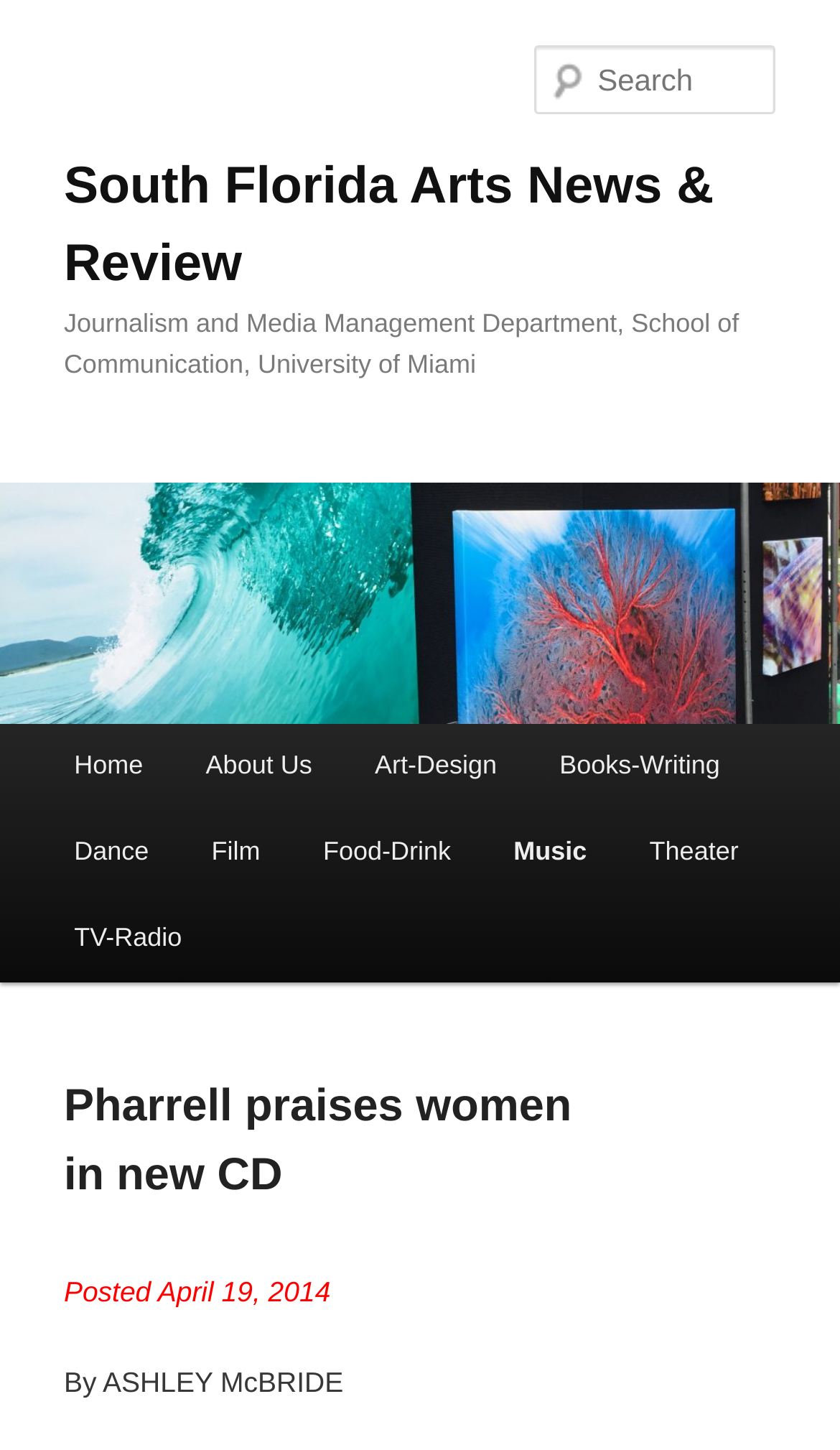Give a succinct answer to this question in a single word or phrase: 
What is the main topic of the article?

Pharrell's new CD